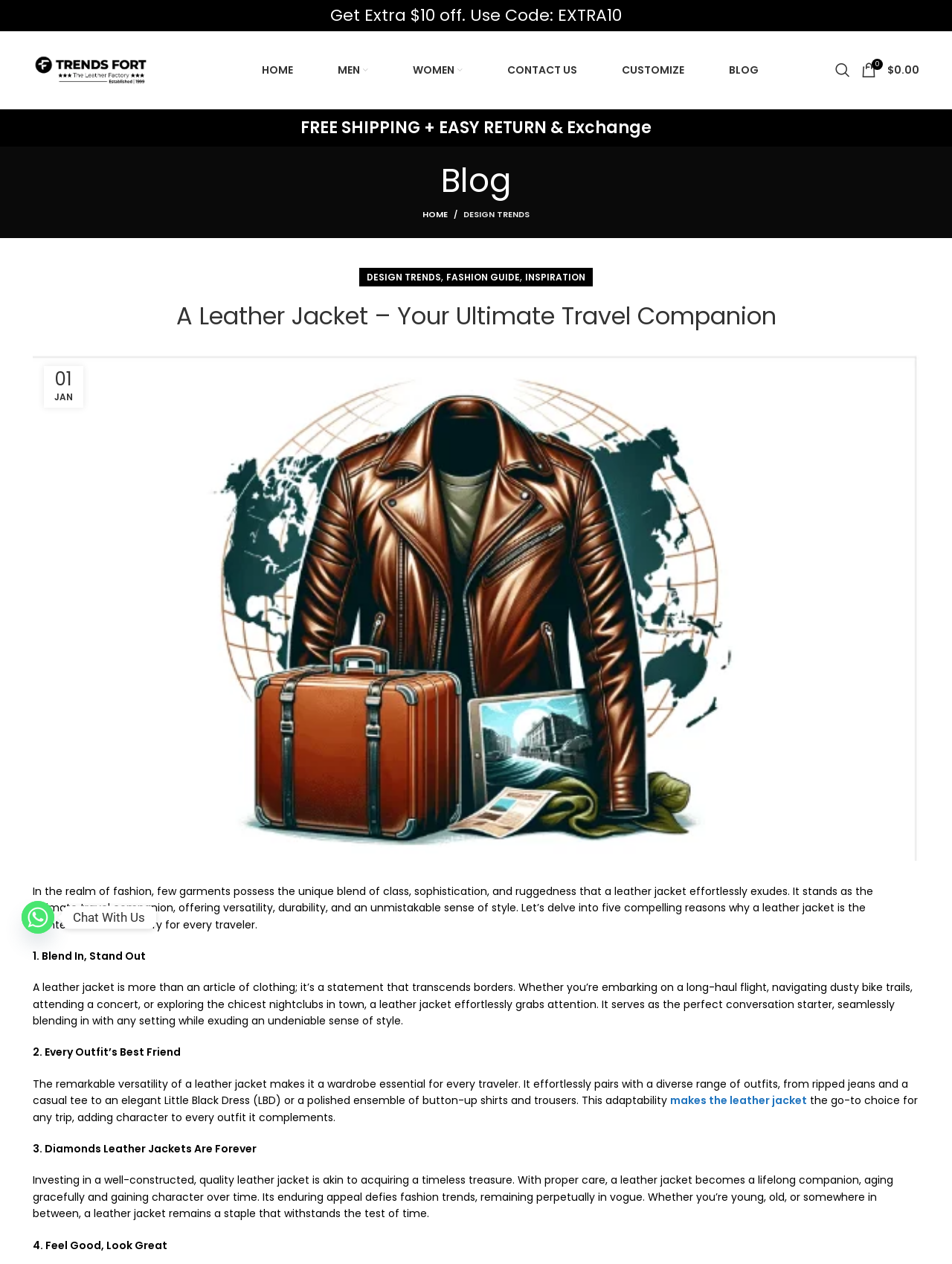Bounding box coordinates should be provided in the format (top-left x, top-left y, bottom-right x, bottom-right y) with all values between 0 and 1. Identify the bounding box for this UI element: Design trends

[0.487, 0.165, 0.556, 0.174]